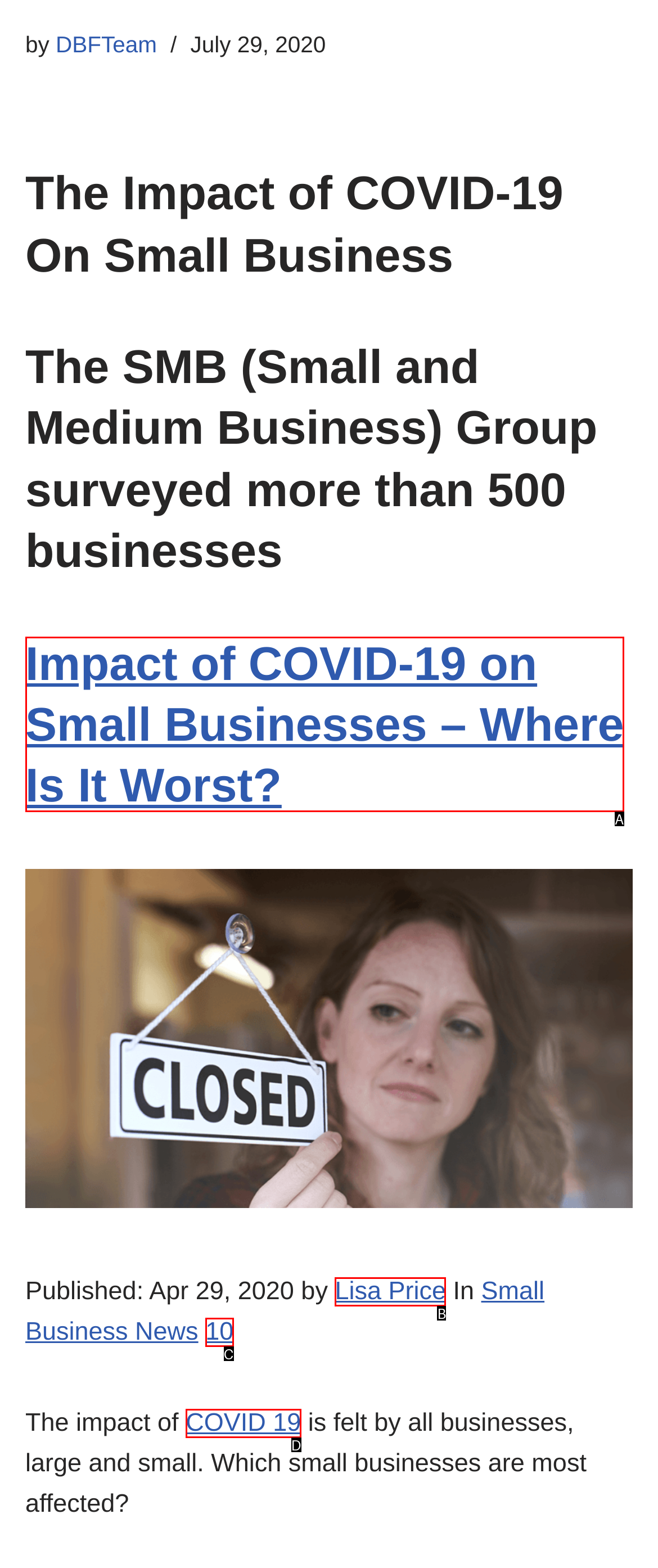Select the option that matches the description: 10. Answer with the letter of the correct option directly.

C